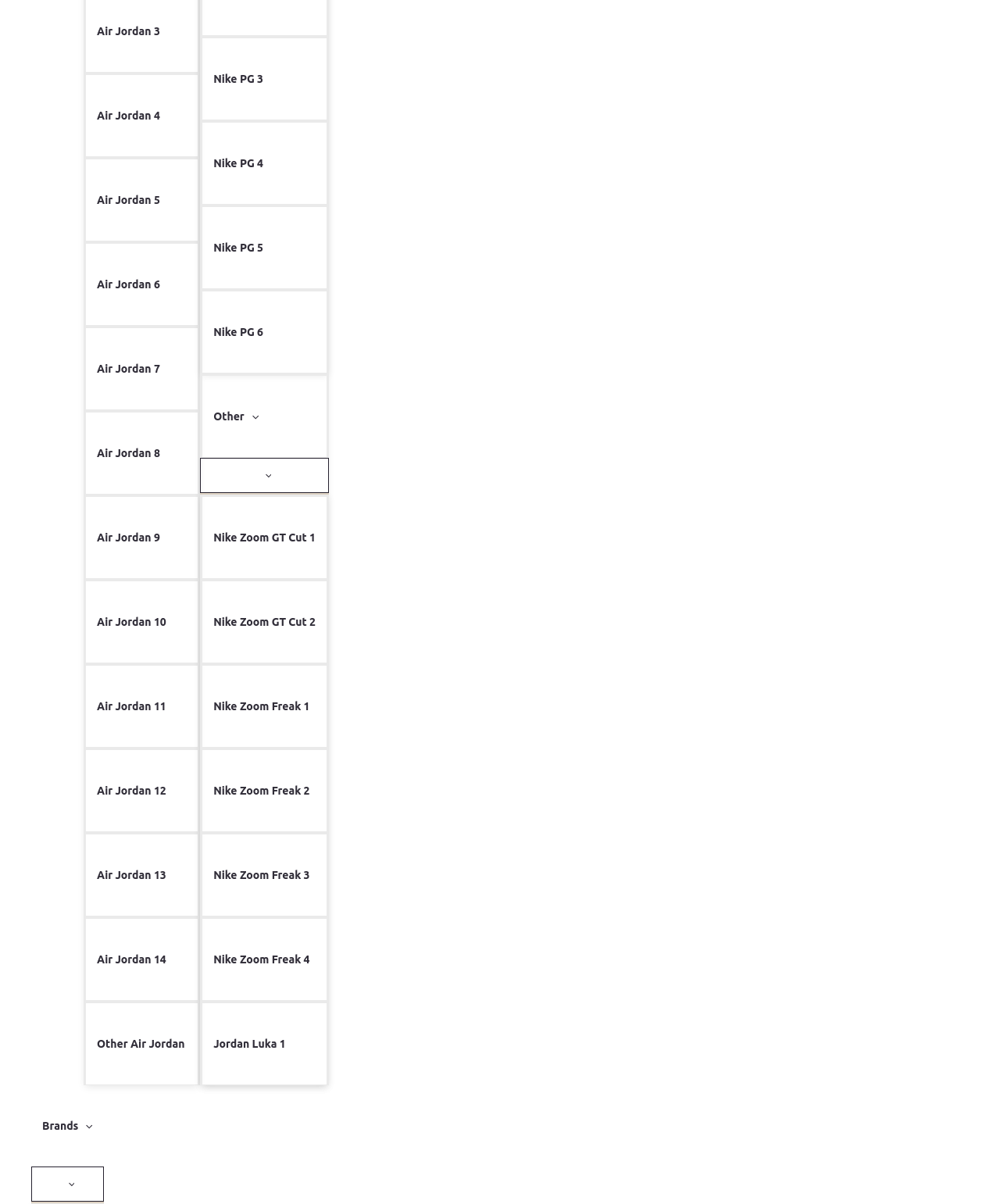Can you give a comprehensive explanation to the question given the content of the image?
What is the brand of the first shoe model?

The first link on the webpage has the text 'Air Jordan 4', so the brand of the first shoe model is Air Jordan.